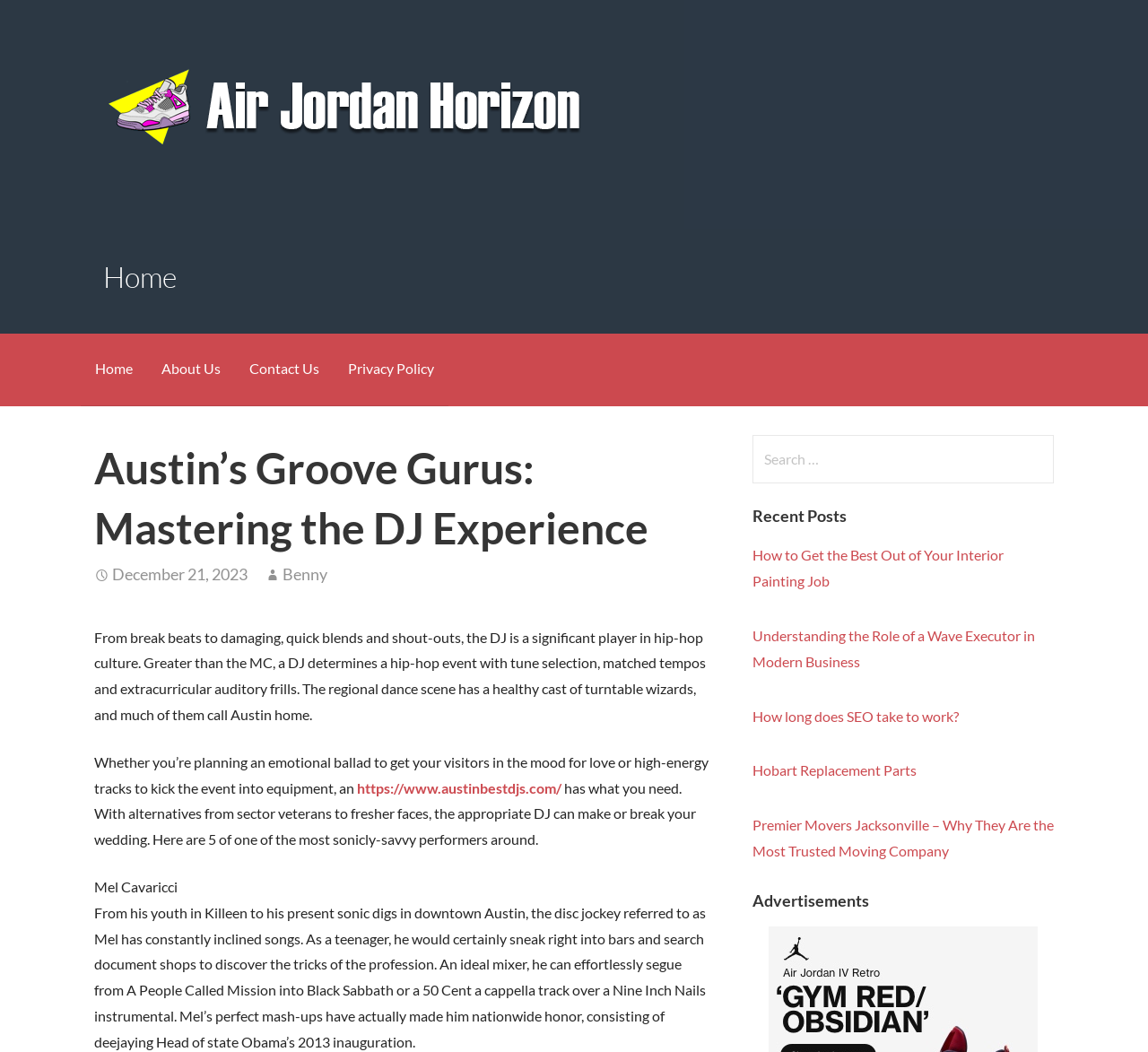Determine the bounding box coordinates of the clickable element to achieve the following action: 'Click the 'Home' link'. Provide the coordinates as four float values between 0 and 1, formatted as [left, top, right, bottom].

[0.09, 0.244, 0.623, 0.283]